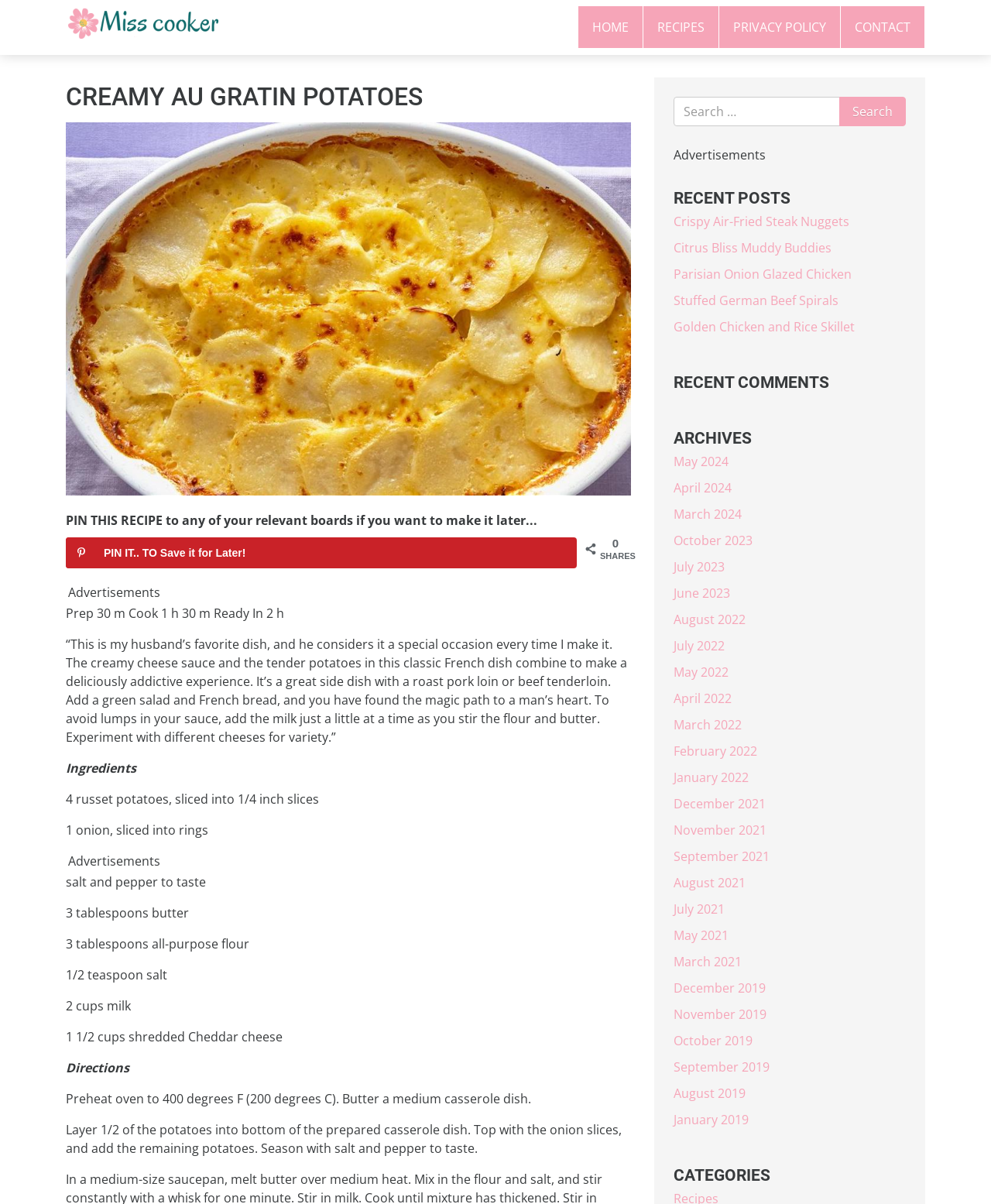Based on the element description, predict the bounding box coordinates (top-left x, top-left y, bottom-right x, bottom-right y) for the UI element in the screenshot: April 2024

[0.68, 0.398, 0.738, 0.412]